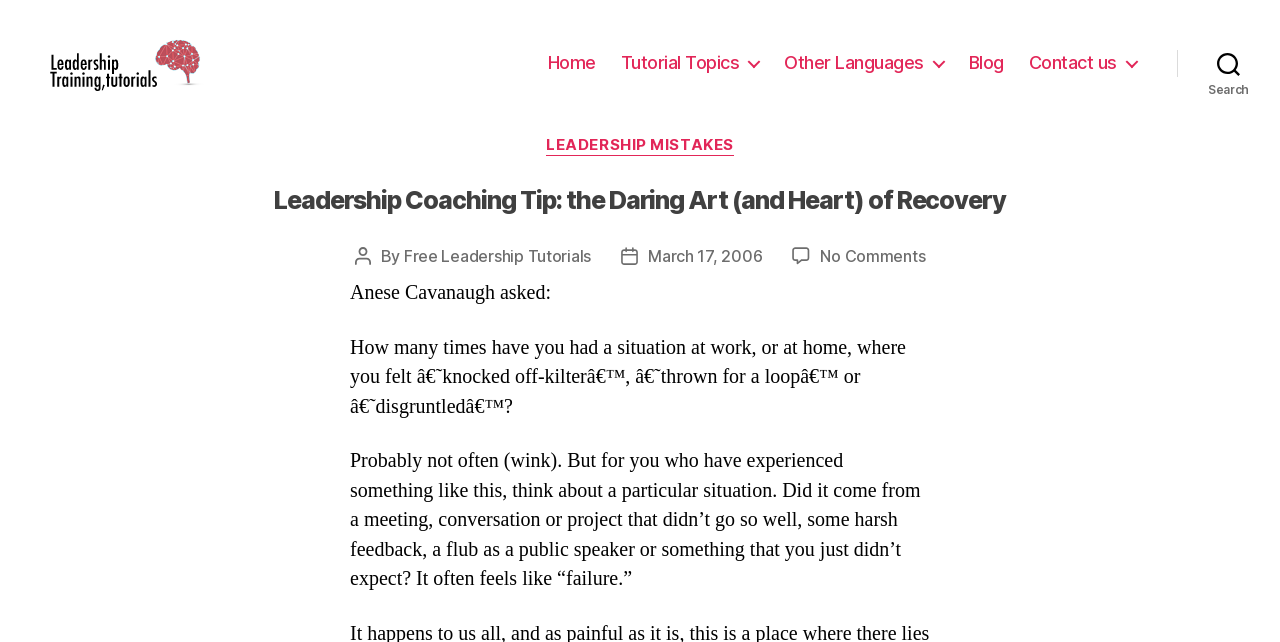Identify the bounding box coordinates of the clickable region necessary to fulfill the following instruction: "Contact us". The bounding box coordinates should be four float numbers between 0 and 1, i.e., [left, top, right, bottom].

[0.804, 0.081, 0.888, 0.115]